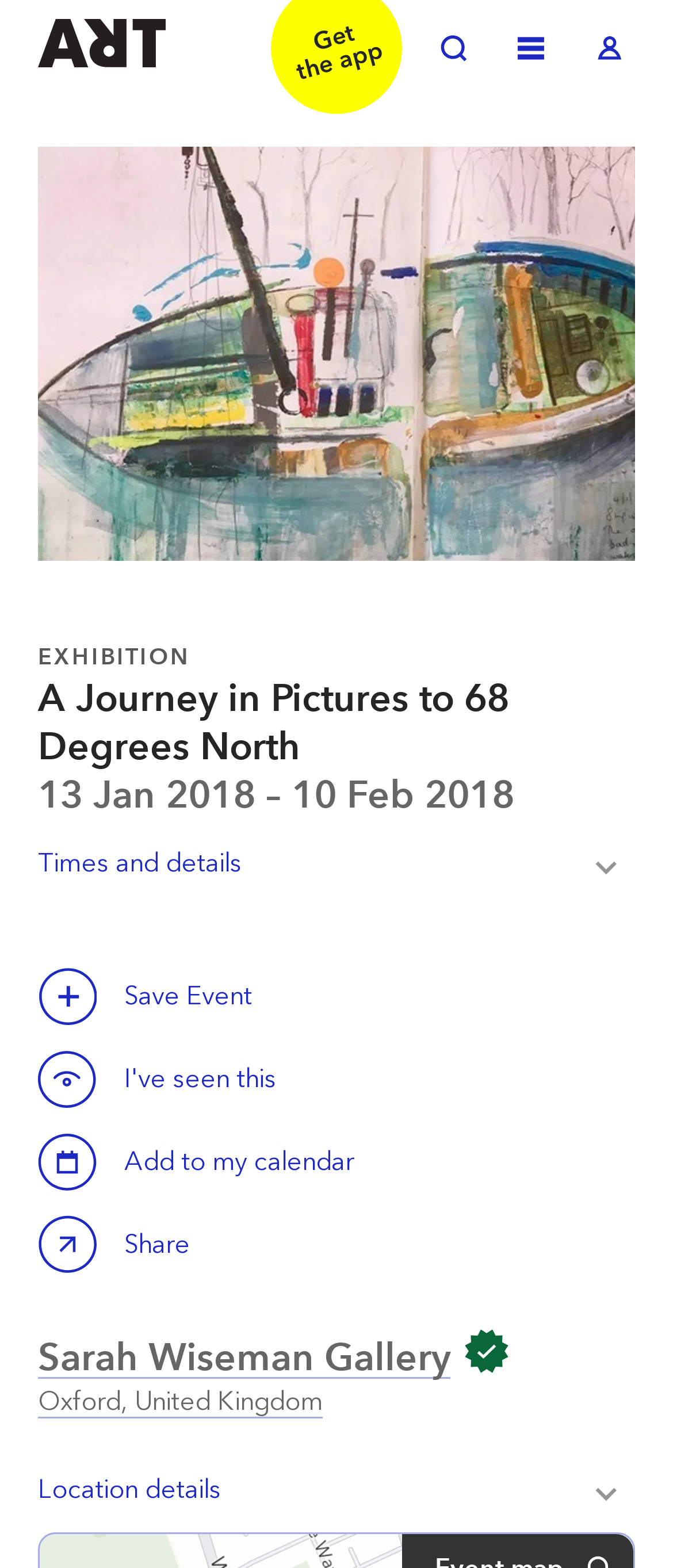Please give a succinct answer using a single word or phrase:
What is the name of the exhibition?

A Journey in Pictures to 68 Degrees North